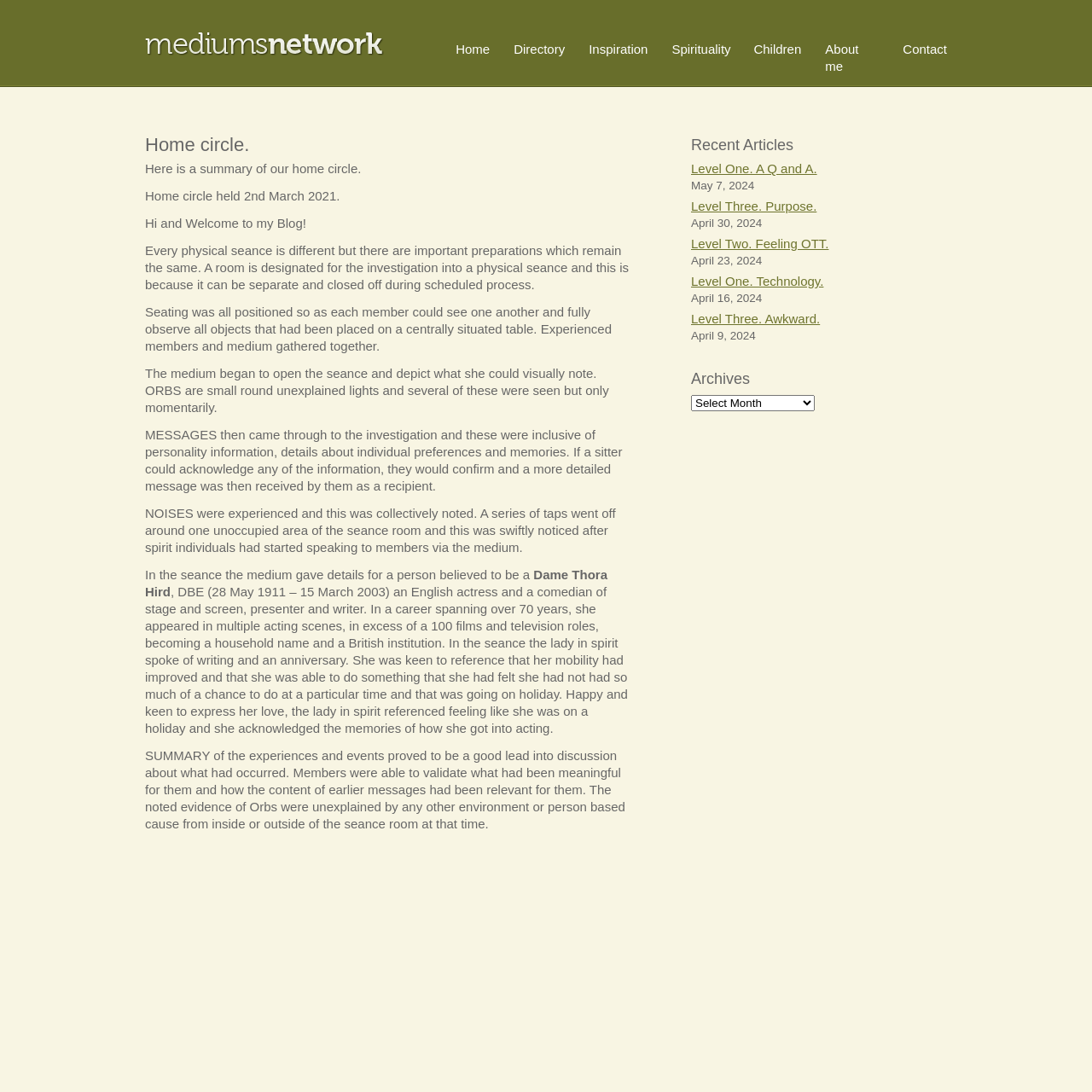Locate the bounding box coordinates of the element to click to perform the following action: 'Read the 'Home circle held 2nd March 2021' article'. The coordinates should be given as four float values between 0 and 1, in the form of [left, top, right, bottom].

[0.133, 0.173, 0.311, 0.186]